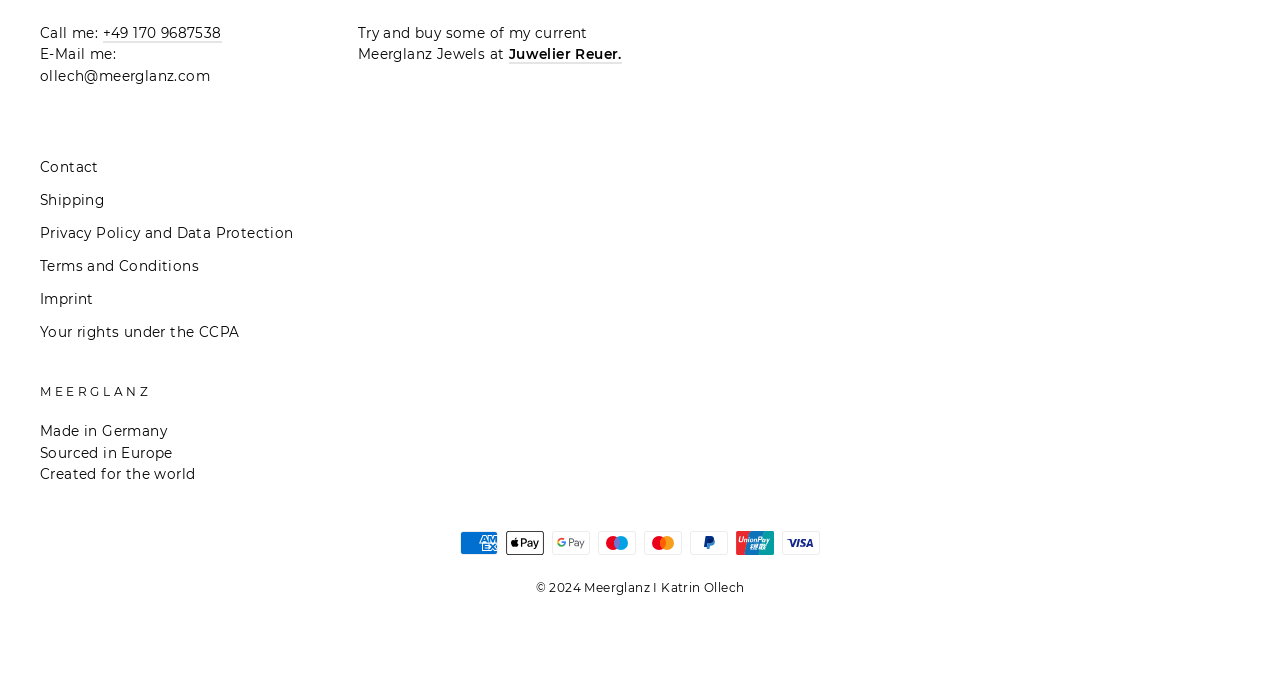Identify the bounding box coordinates for the element that needs to be clicked to fulfill this instruction: "Go to the contact page". Provide the coordinates in the format of four float numbers between 0 and 1: [left, top, right, bottom].

[0.031, 0.225, 0.077, 0.269]